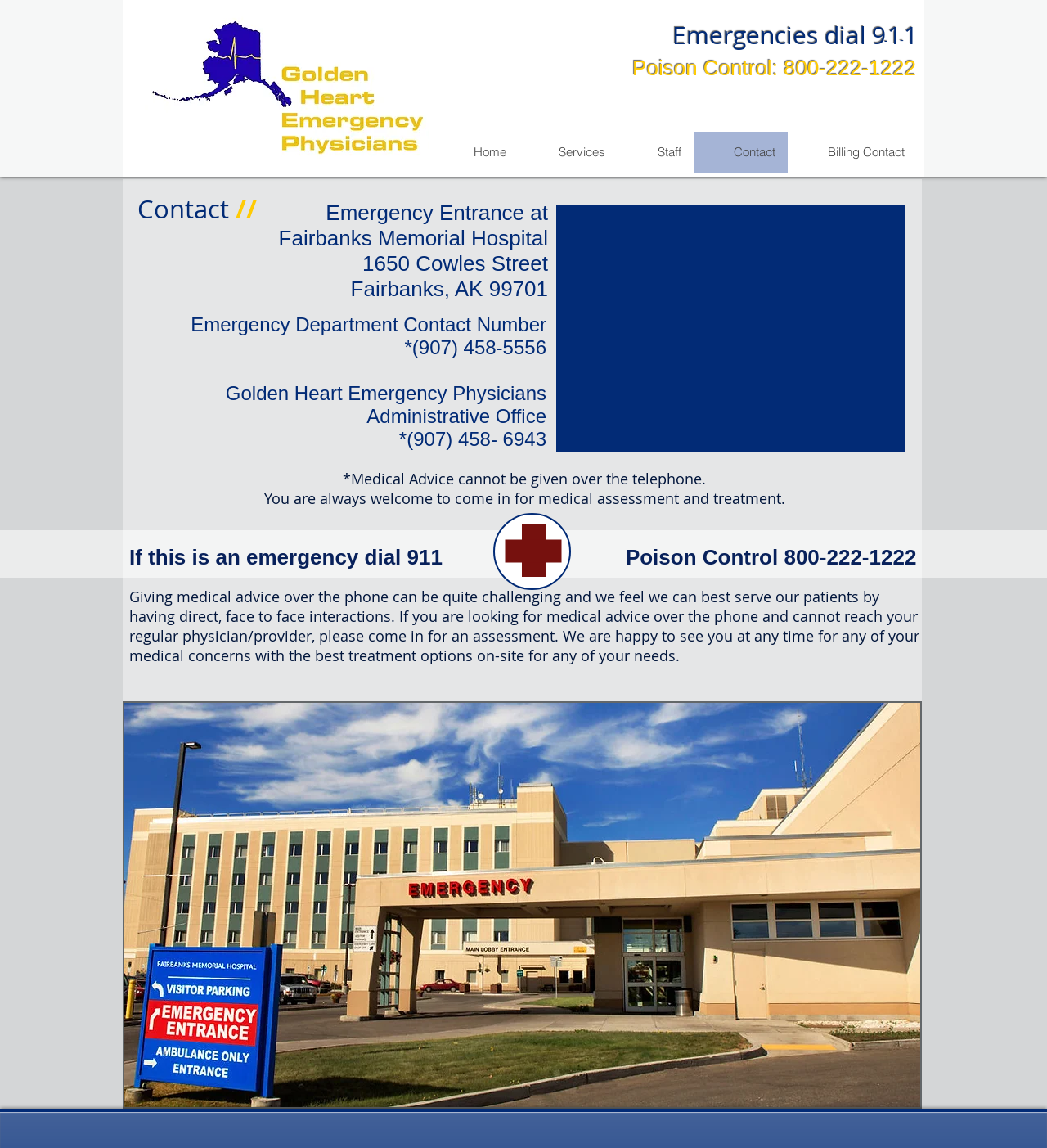Based on the element description: "parent_node: Emergency Entrance at", identify the UI element and provide its bounding box coordinates. Use four float numbers between 0 and 1, [left, top, right, bottom].

[0.531, 0.178, 0.864, 0.393]